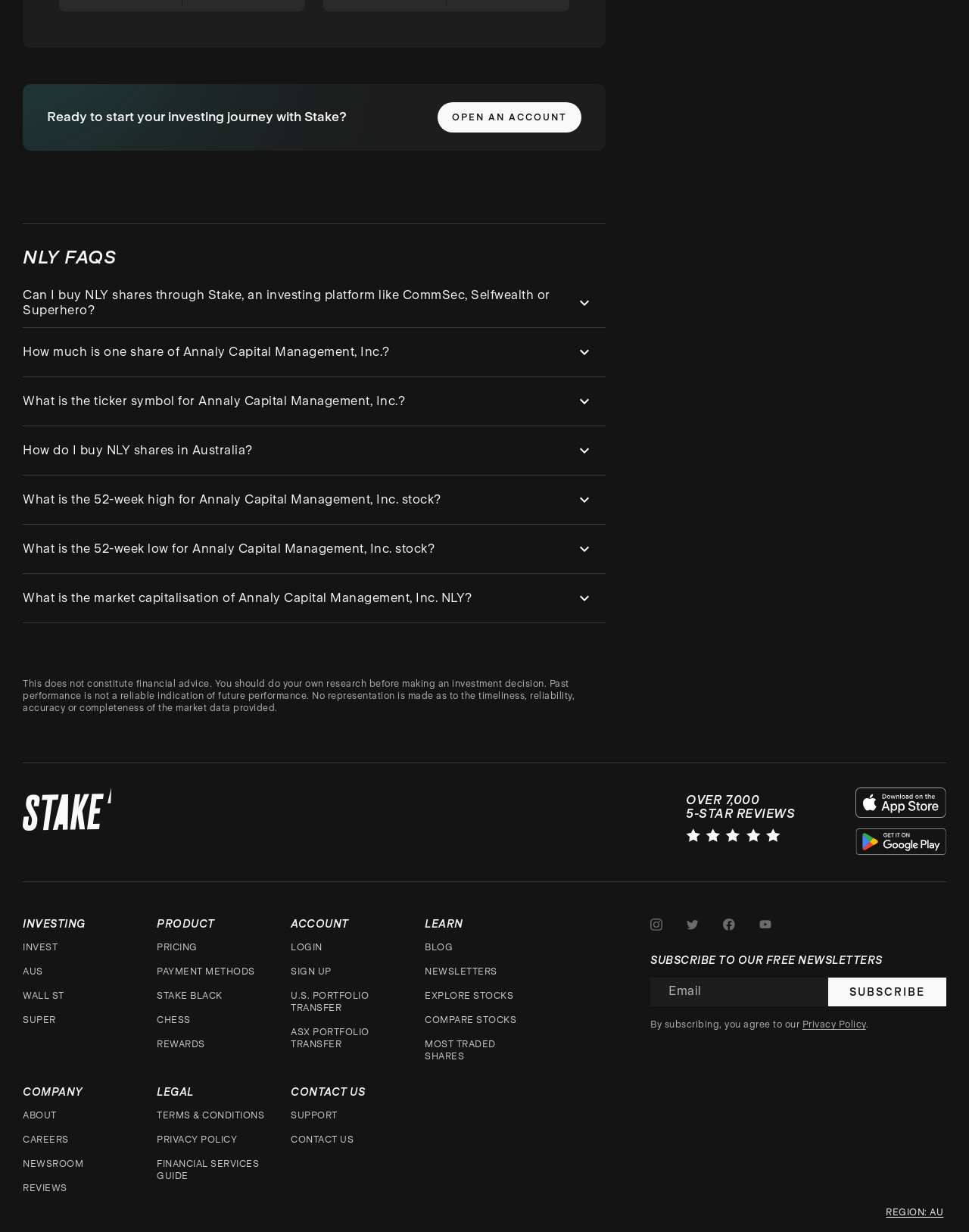What is the main purpose of this webpage?
Look at the screenshot and provide an in-depth answer.

Based on the webpage content, it appears to be an investing platform that allows users to buy and sell shares, with features such as opening an account, investing in various stocks, and accessing resources for learning and support.